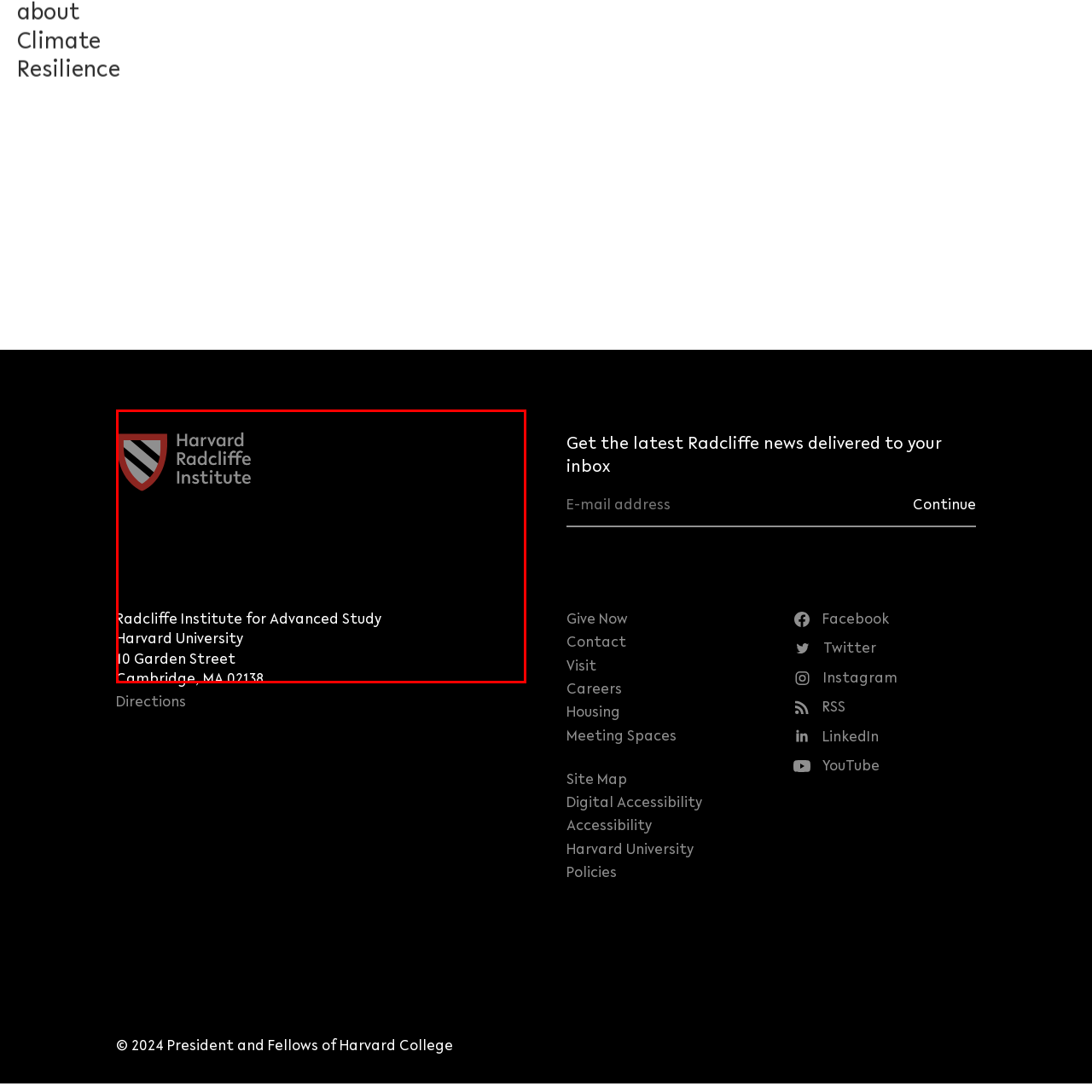Examine the image within the red box and give a concise answer to this question using a single word or short phrase: 
What is the topic of discussion in Episode 207?

Climate Resilience